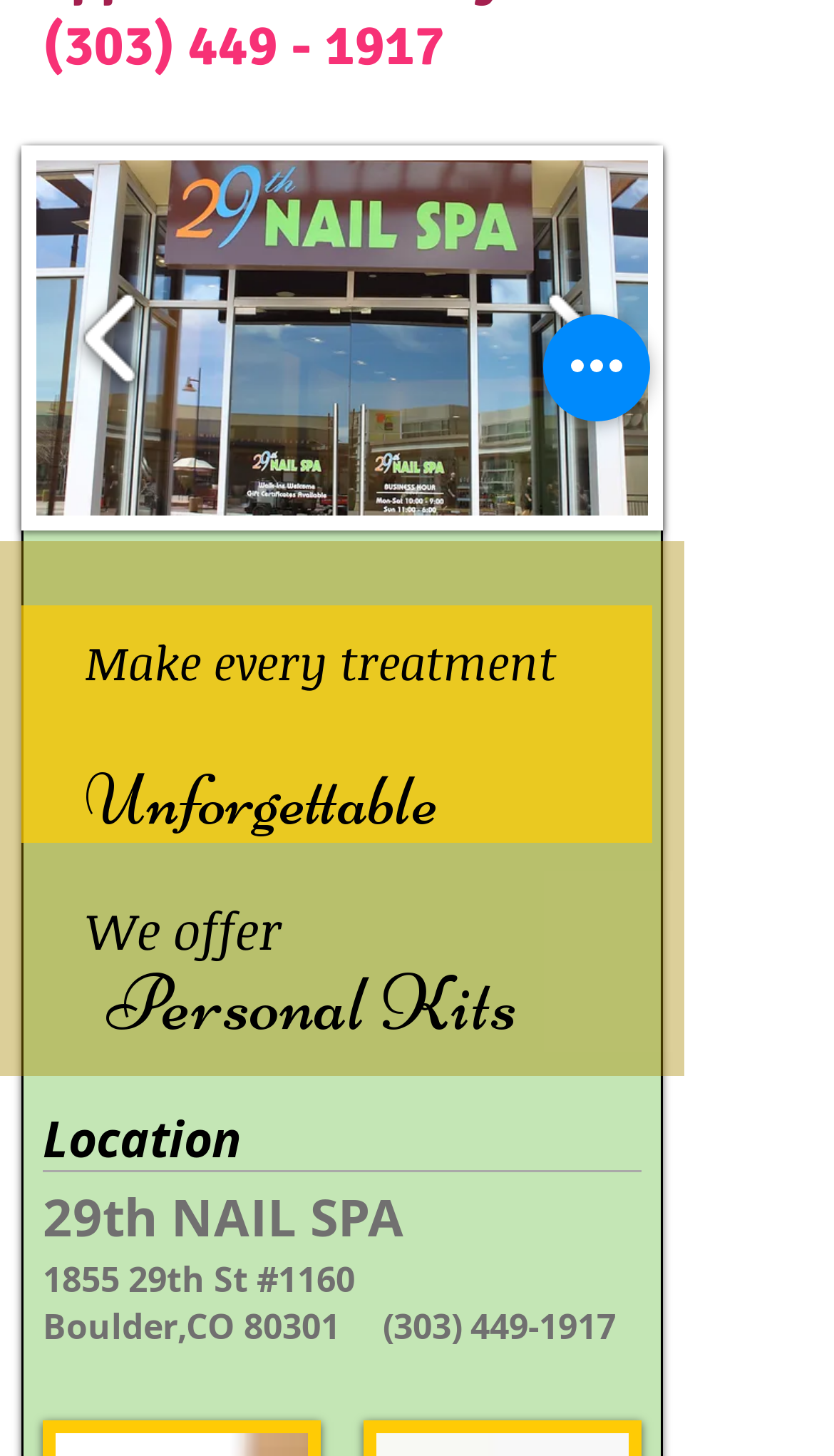Identify the bounding box coordinates of the HTML element based on this description: "(303) 449-1917".

[0.459, 0.895, 0.738, 0.927]